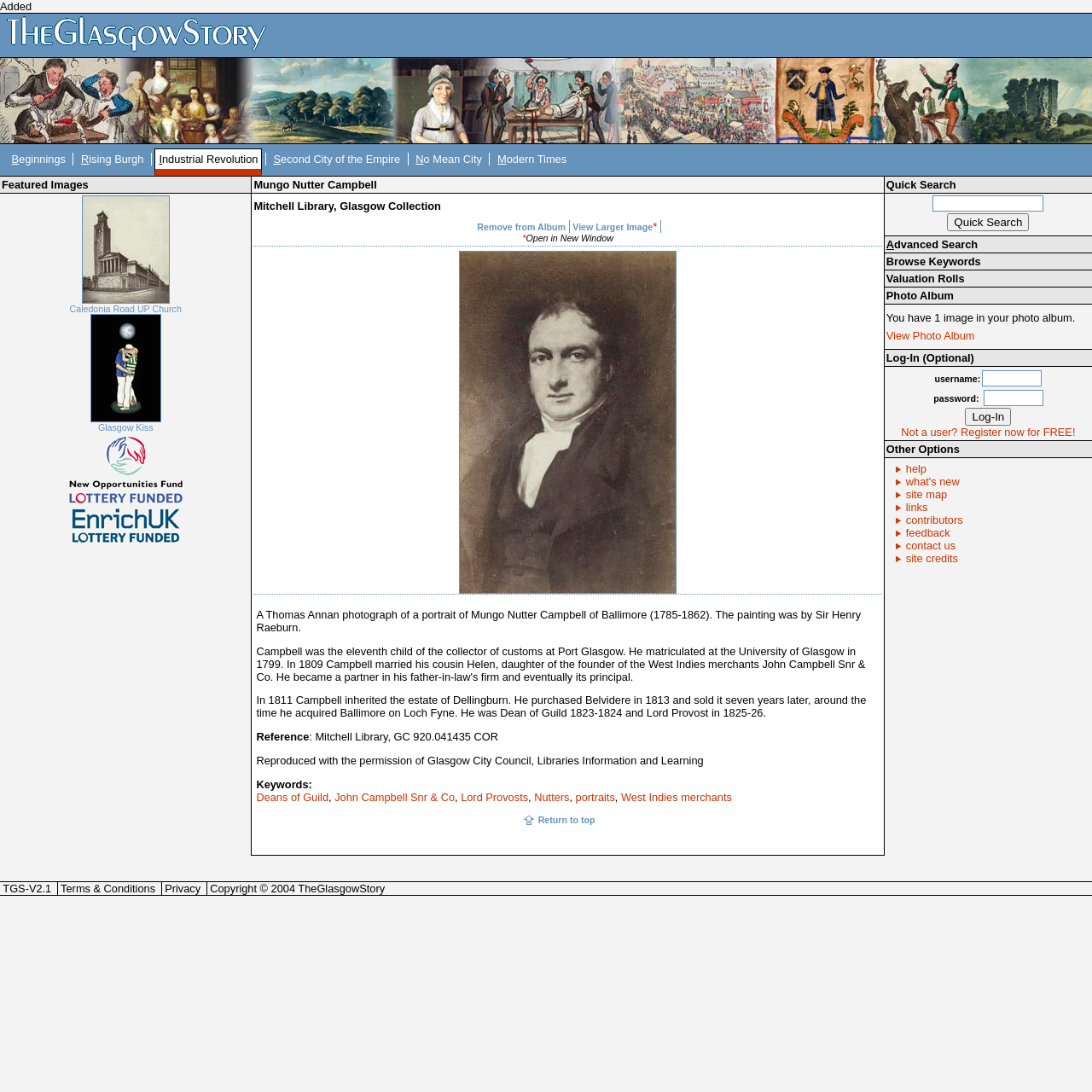Locate the bounding box of the UI element described by: "site map" in the given webpage screenshot.

[0.81, 0.447, 0.867, 0.459]